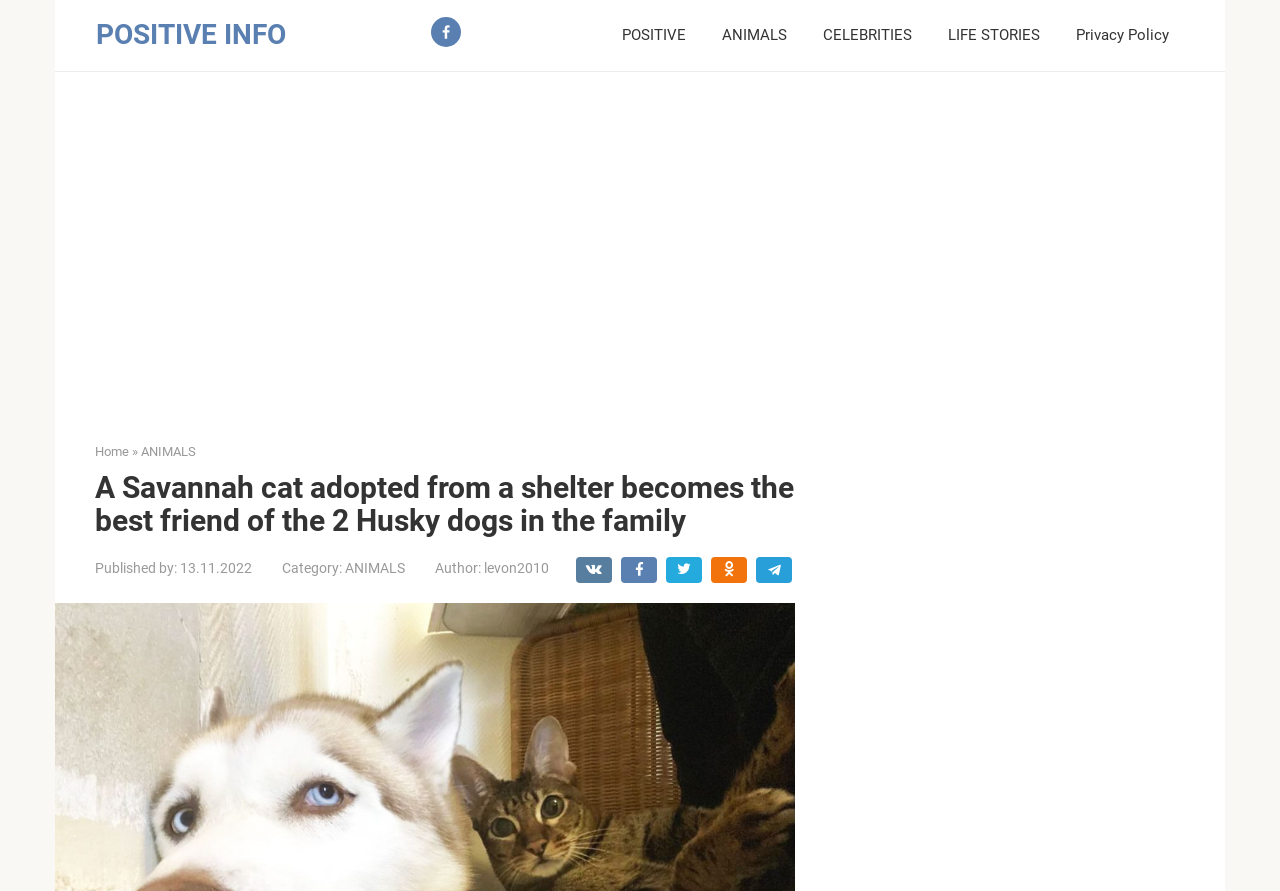Please determine the bounding box coordinates of the element to click in order to execute the following instruction: "Click on POSITIVE INFO". The coordinates should be four float numbers between 0 and 1, specified as [left, top, right, bottom].

[0.075, 0.02, 0.223, 0.057]